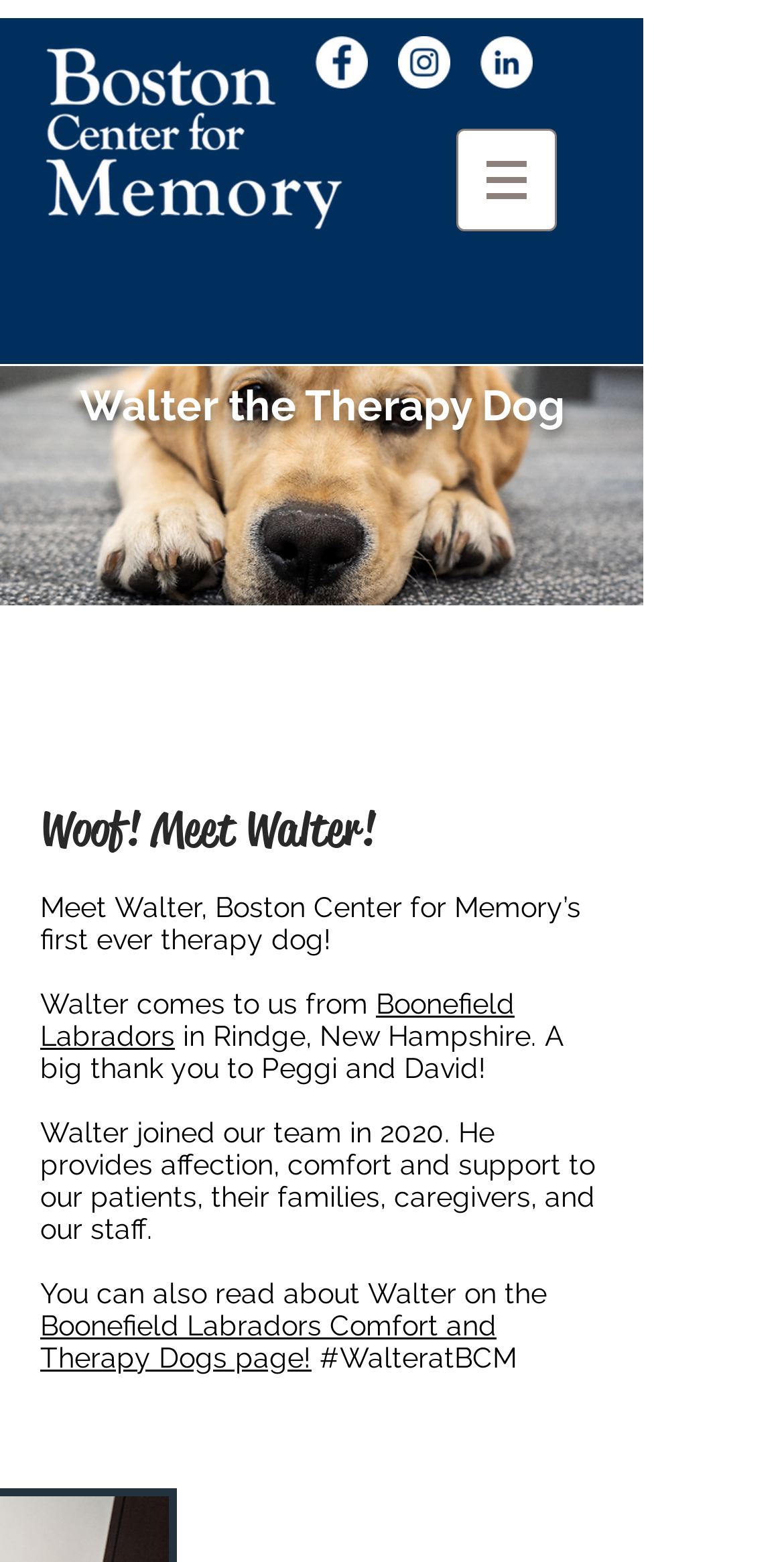Identify the bounding box of the HTML element described here: "Boonefield Labradors". Provide the coordinates as four float numbers between 0 and 1: [left, top, right, bottom].

[0.051, 0.632, 0.656, 0.673]